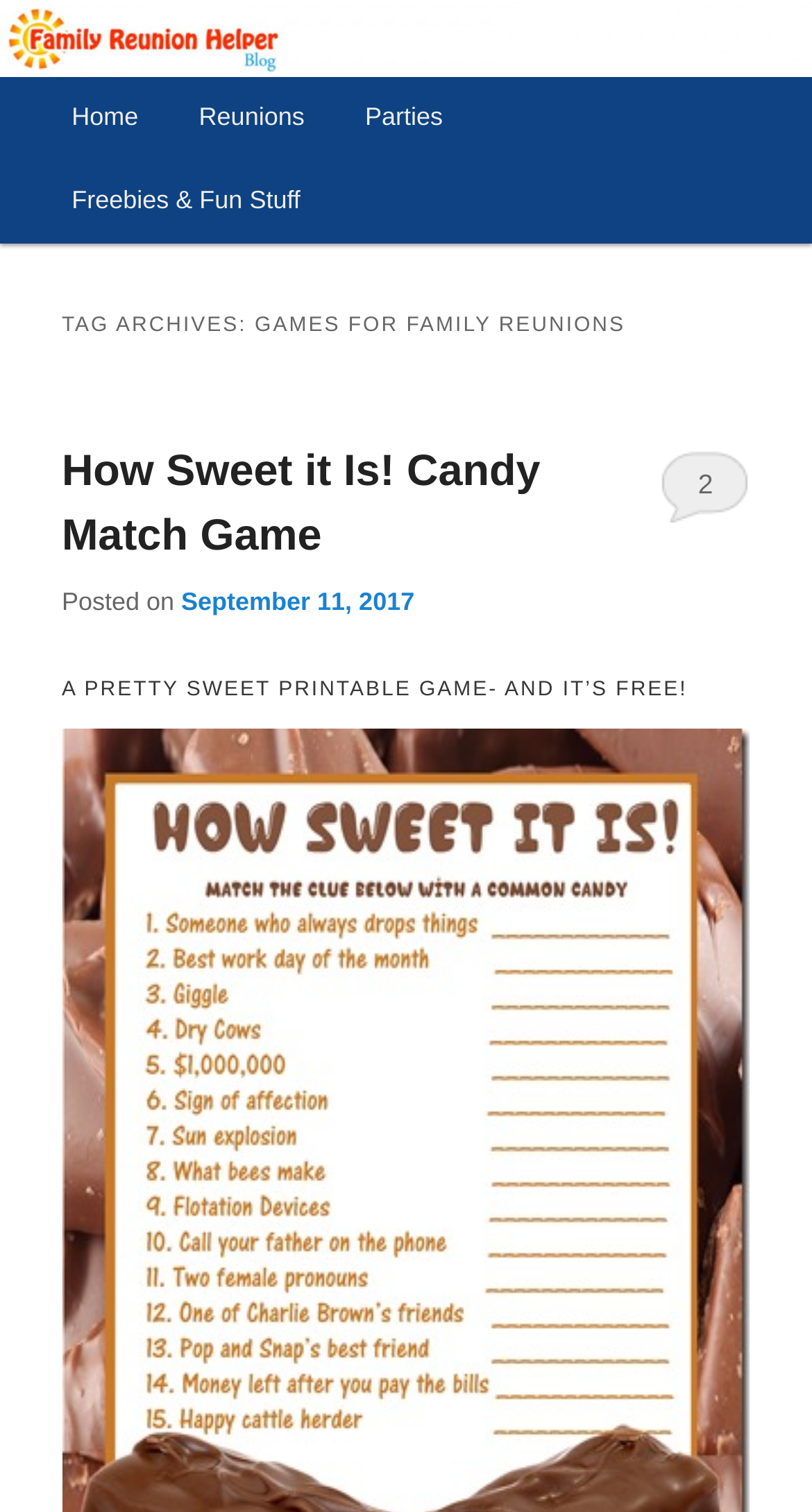Please find the main title text of this webpage.

Family Reunion Helper